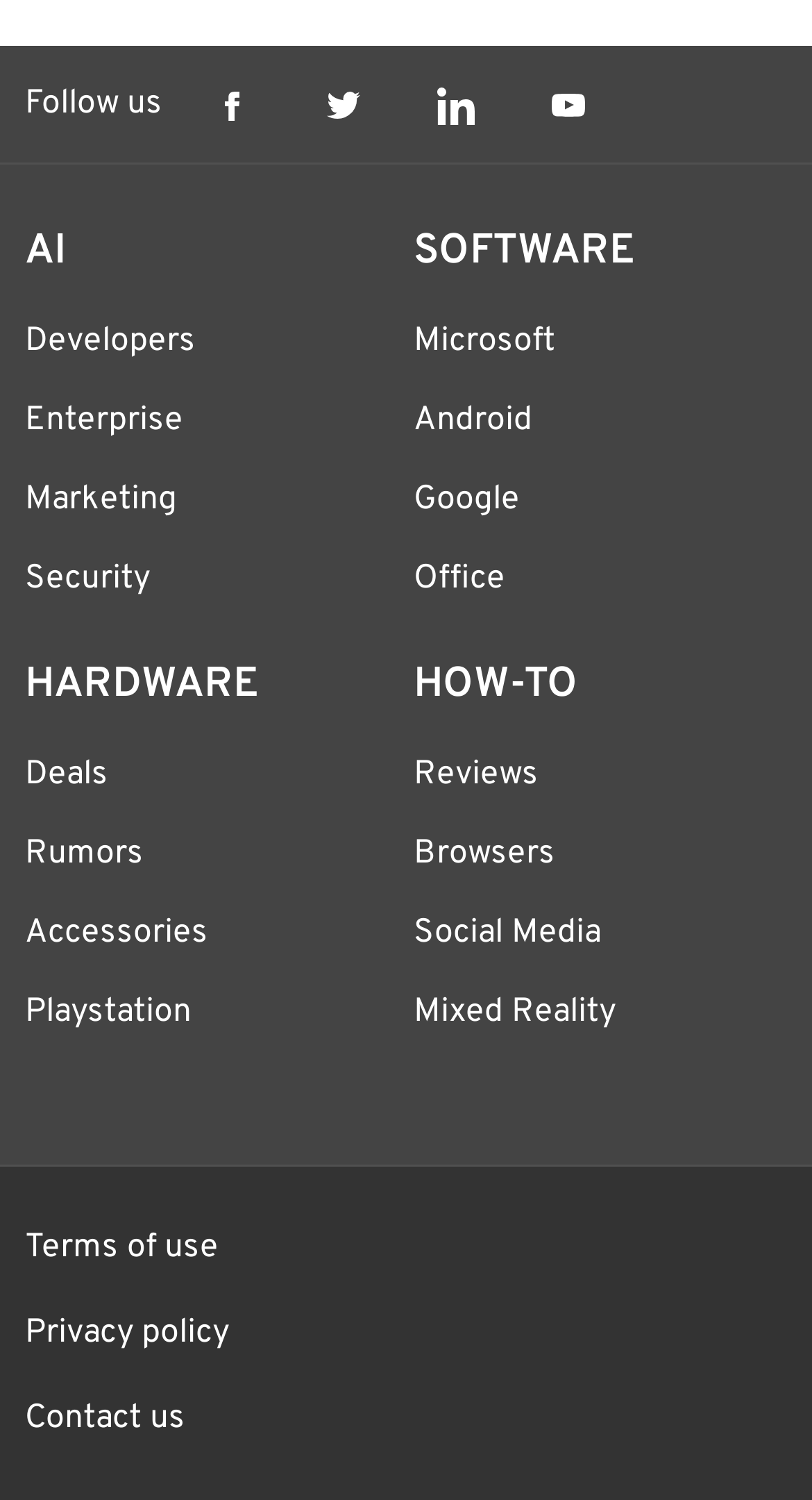Pinpoint the bounding box coordinates of the element that must be clicked to accomplish the following instruction: "Visit the Mall Kids page". The coordinates should be in the format of four float numbers between 0 and 1, i.e., [left, top, right, bottom].

None